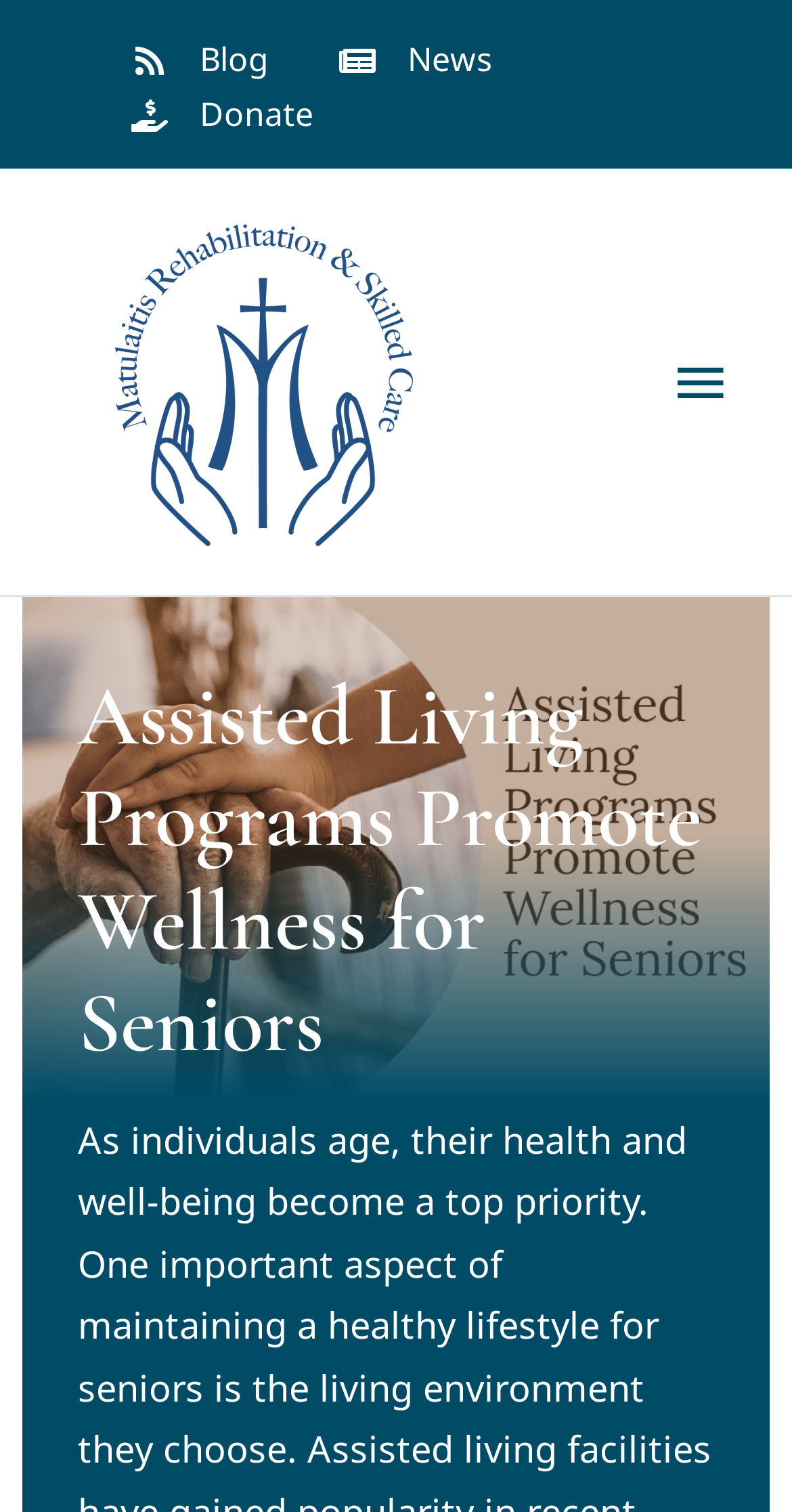Determine the main heading of the webpage and generate its text.

Assisted Living Programs Promote Wellness for Seniors